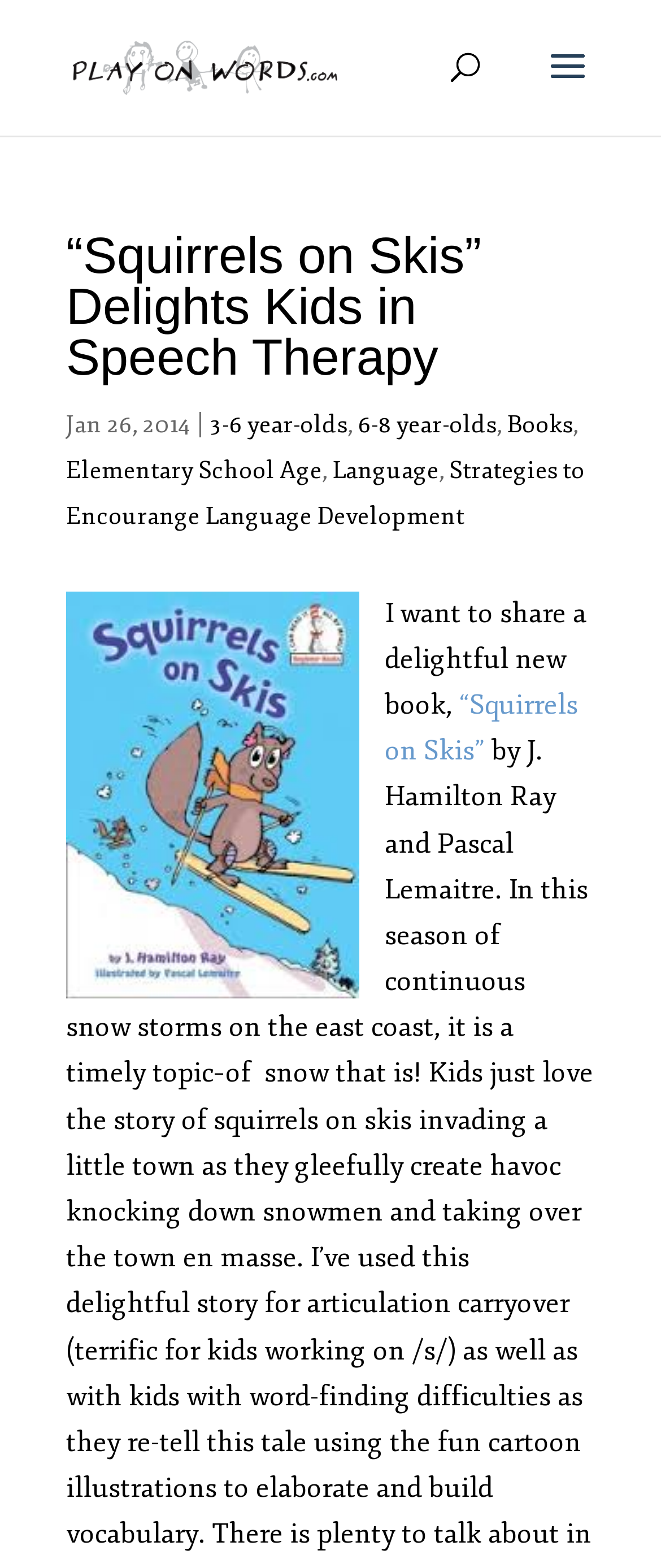What is the category of the book 'Squirrels on Skis'?
Deliver a detailed and extensive answer to the question.

The question is asking for the category of the book 'Squirrels on Skis'. By looking at the webpage, we can see that there is a link with the text 'Books', which is in the same line as the links with the text '3-6 year-olds' and '6-8 year-olds', suggesting that 'Books' is the category of the book 'Squirrels on Skis'.